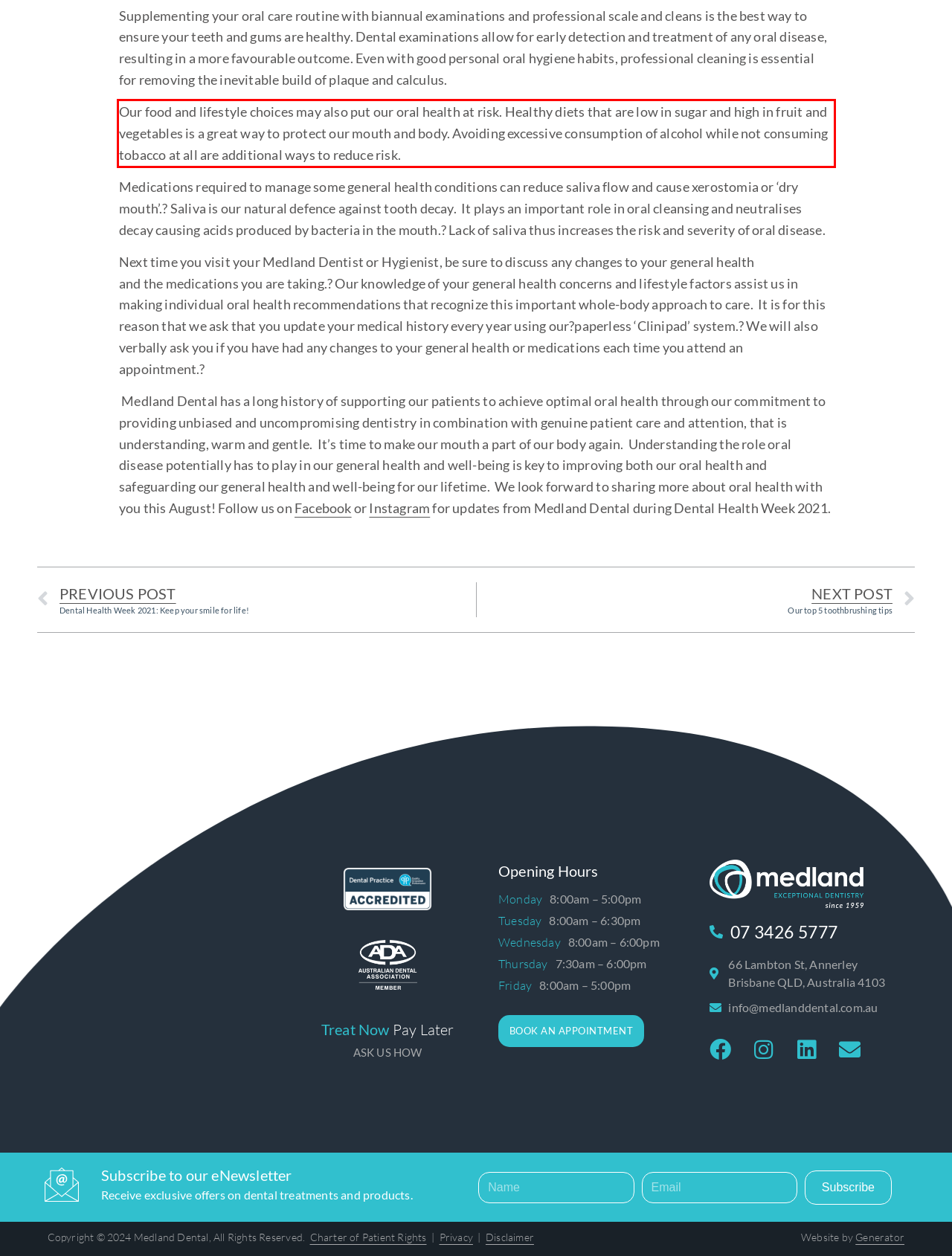You have a screenshot of a webpage, and there is a red bounding box around a UI element. Utilize OCR to extract the text within this red bounding box.

Our food and lifestyle choices may also put our oral health at risk. Healthy diets that are low in sugar and high in fruit and vegetables is a great way to protect our mouth and body. Avoiding excessive consumption of alcohol while not consuming tobacco at all are additional ways to reduce risk.